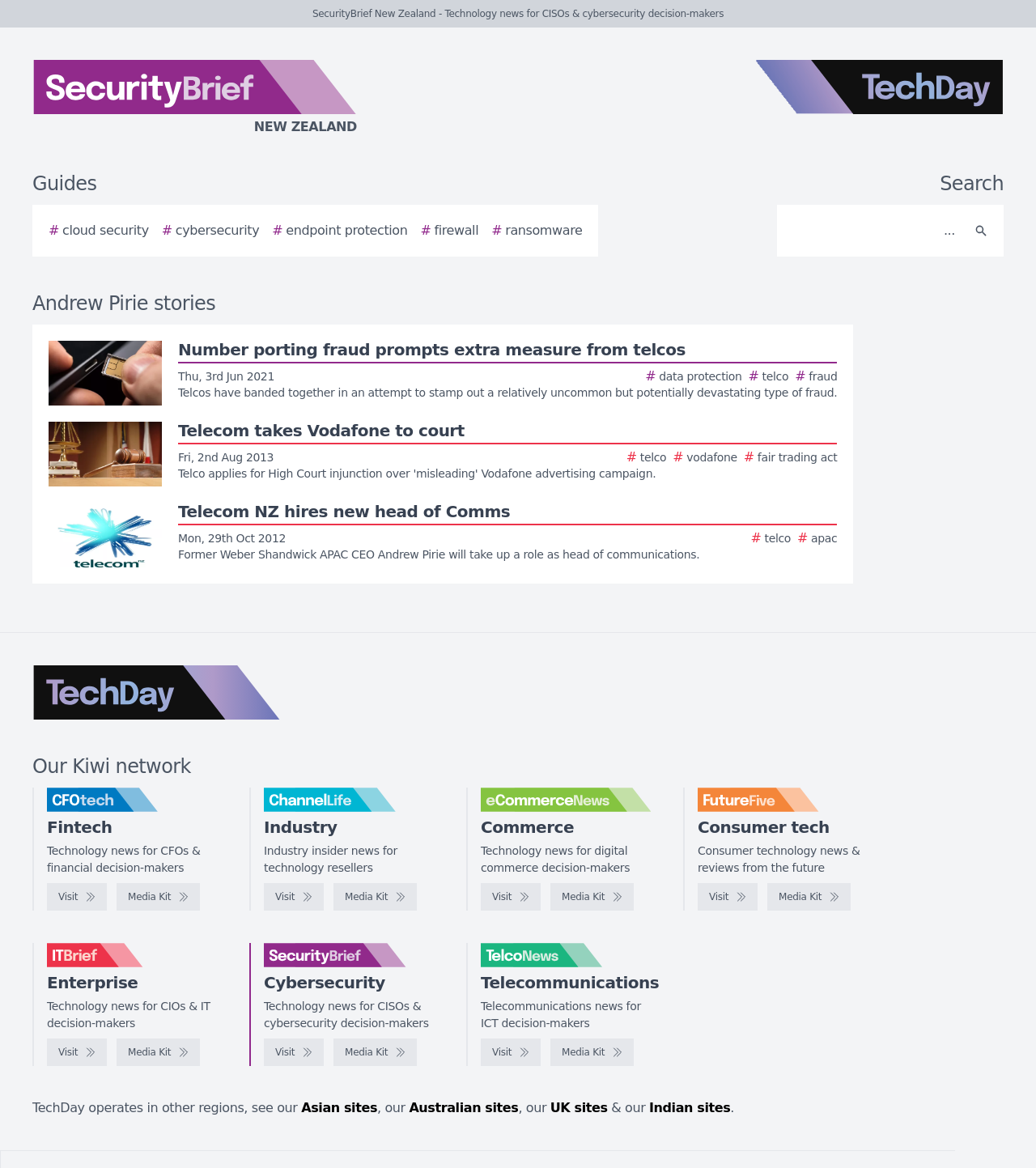Bounding box coordinates must be specified in the format (top-left x, top-left y, bottom-right x, bottom-right y). All values should be floating point numbers between 0 and 1. What are the bounding box coordinates of the UI element described as: UK sites

[0.531, 0.942, 0.586, 0.955]